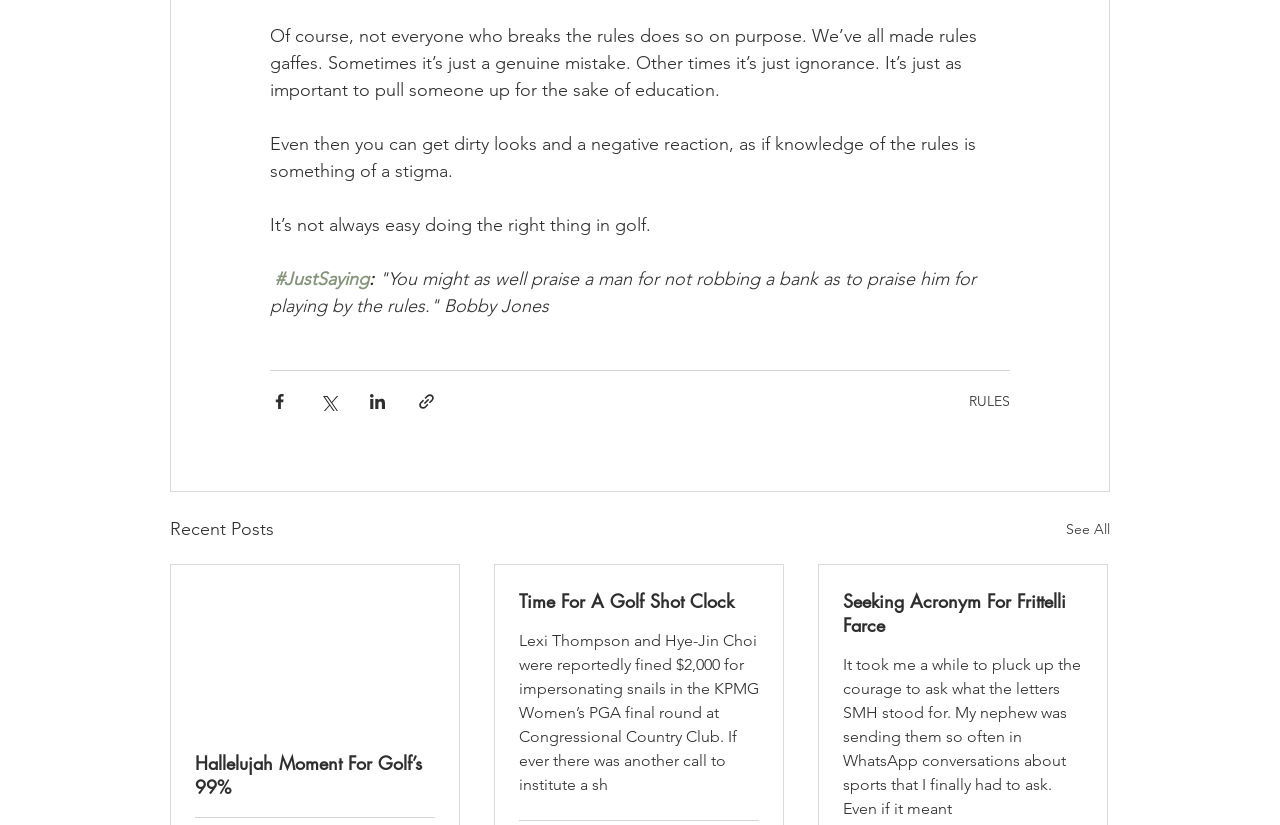How many social media sharing options are available?
With the help of the image, please provide a detailed response to the question.

The webpage provides four social media sharing options, namely Facebook, Twitter, LinkedIn, and sharing via a link. These options are represented by buttons with corresponding icons.